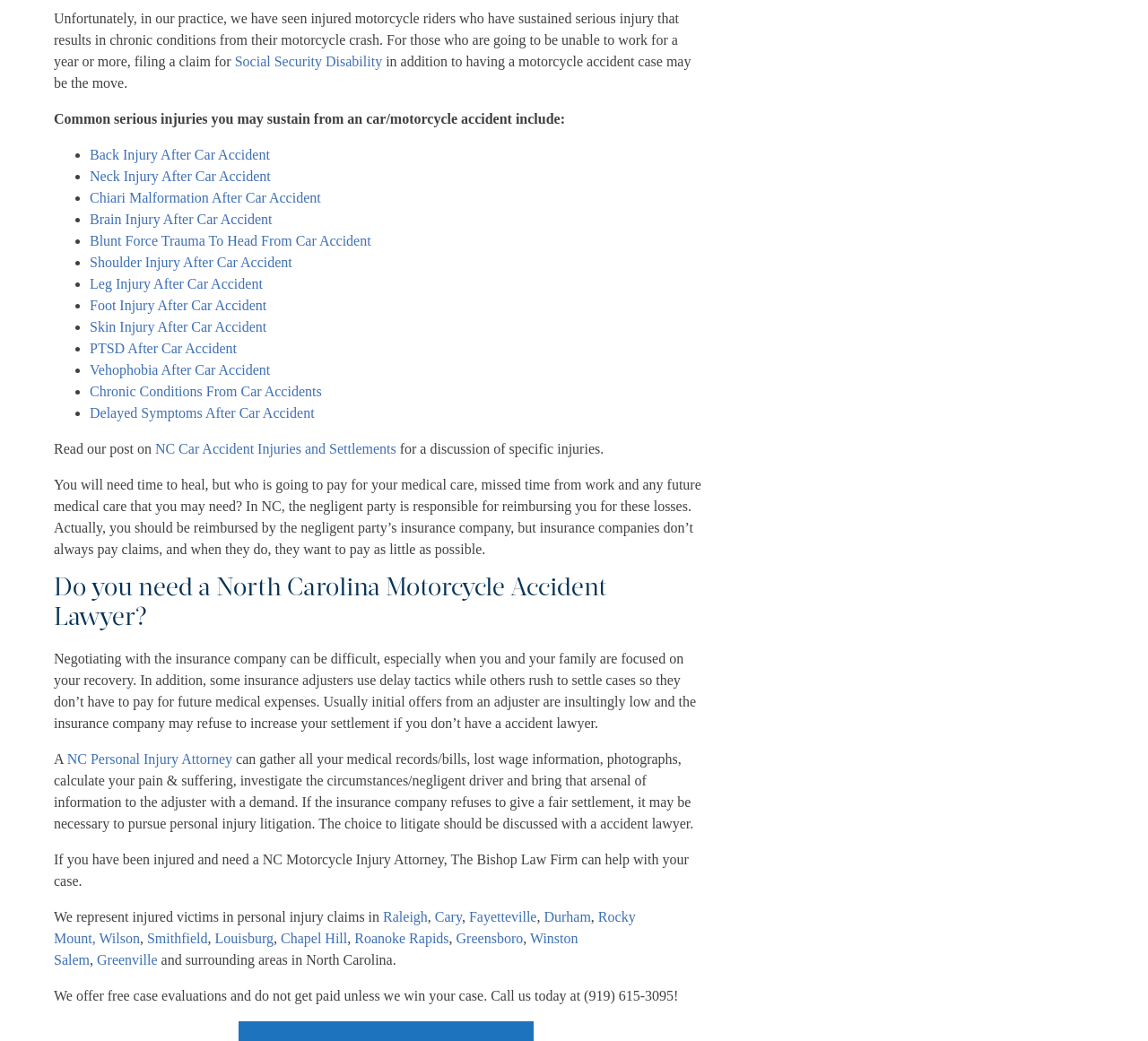Determine the bounding box coordinates of the target area to click to execute the following instruction: "Read more about 'NC Car Accident Injuries and Settlements'."

[0.135, 0.424, 0.348, 0.438]